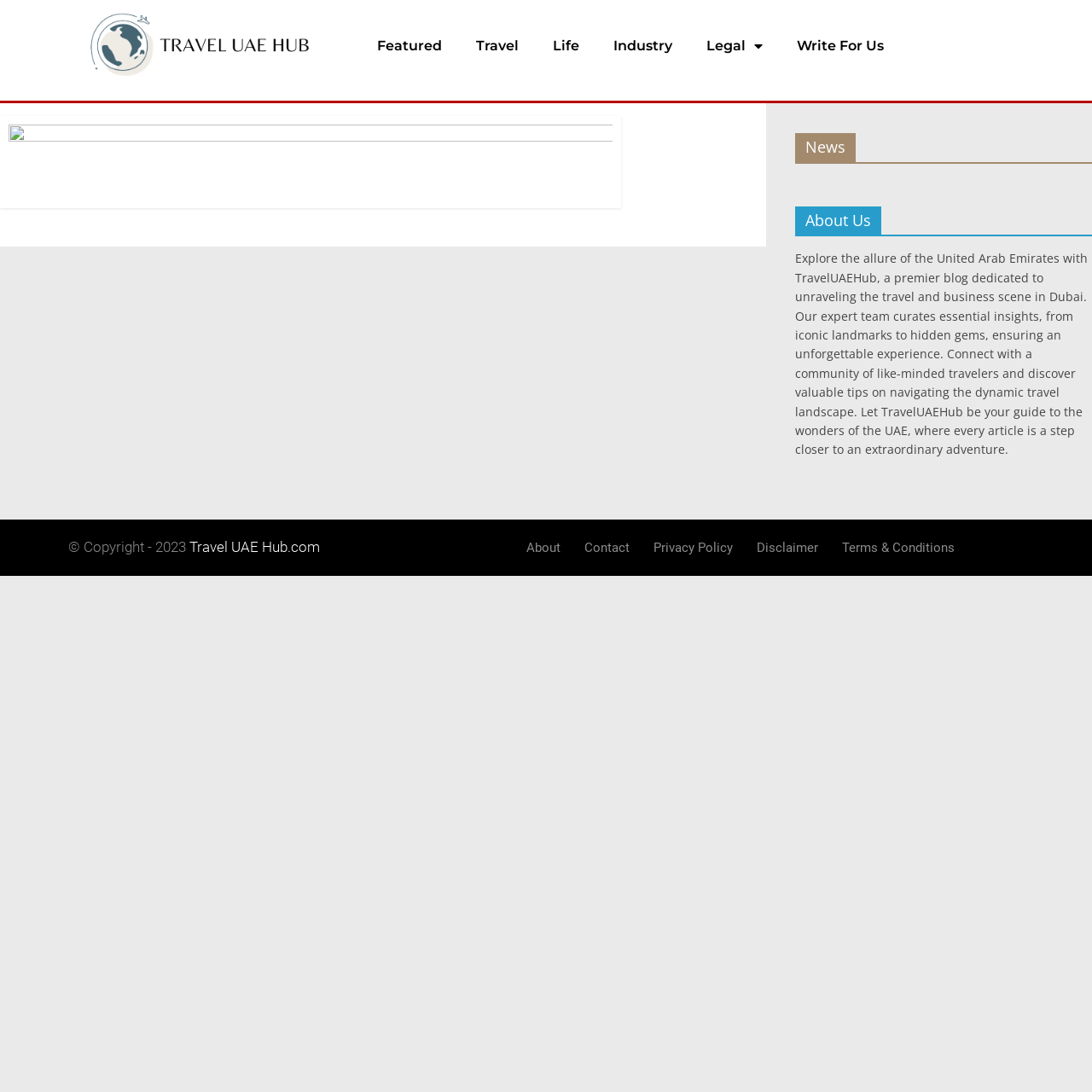What are the main categories of the blog?
Please give a well-detailed answer to the question.

The main categories of the blog can be found in the complementary section on the right side of the page, which includes 'News' and 'About Us' headings.